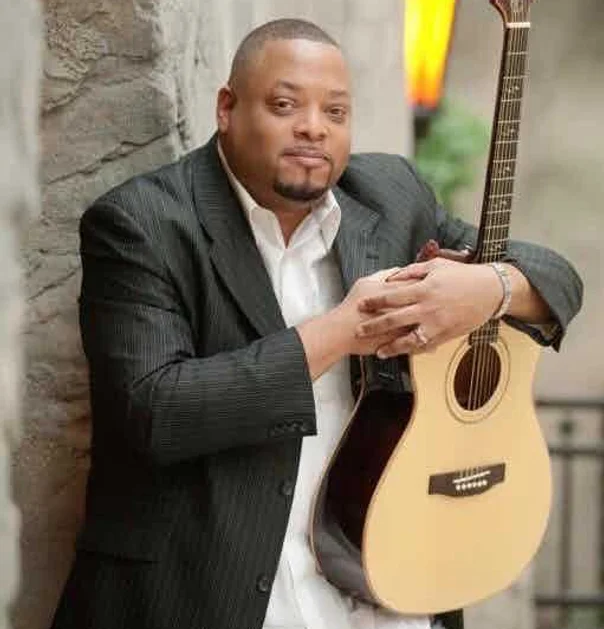Offer an in-depth description of the image shown.

The image features a confident male musician, dressed in a stylish black pinstripe suit and a crisp white shirt, as he poses with an acoustic guitar in a cozy, thoughtfully designed setting. He is leaning against a textured stone wall, which adds a rustic and artistic vibe to the composition. The warm colors in the background subtly enhance the overall ambiance, suggesting a creative atmosphere. The musician’s relaxed posture, with hands gently cradling the guitar, reflects his passion for music, inviting viewers to appreciate his artistry and the soulful melodies he likely creates. This visual captures not just a moment, but the essence of a dedicated music composer, symbolizing creativity and connection through music.